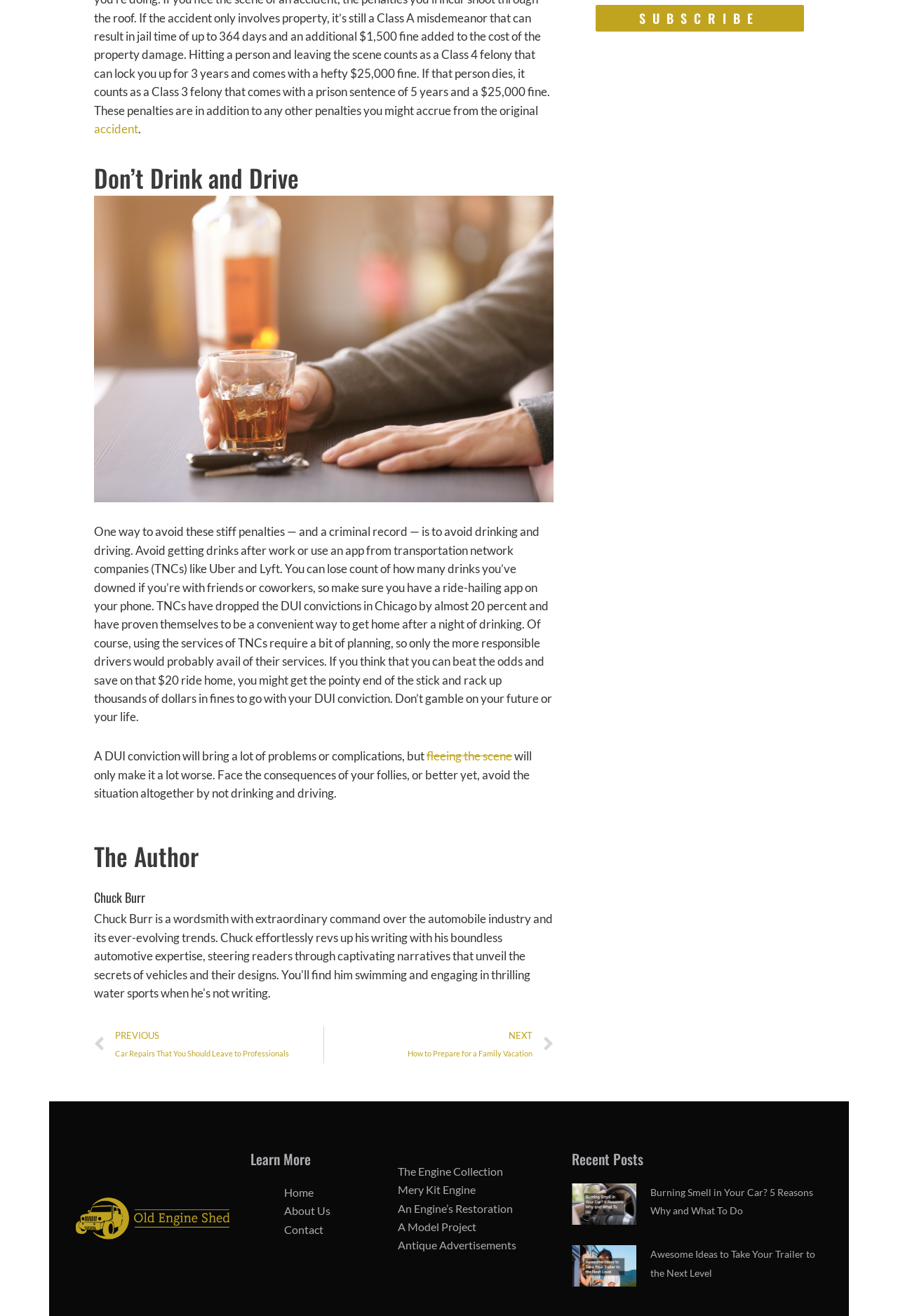Predict the bounding box of the UI element that fits this description: "Open artikel".

None